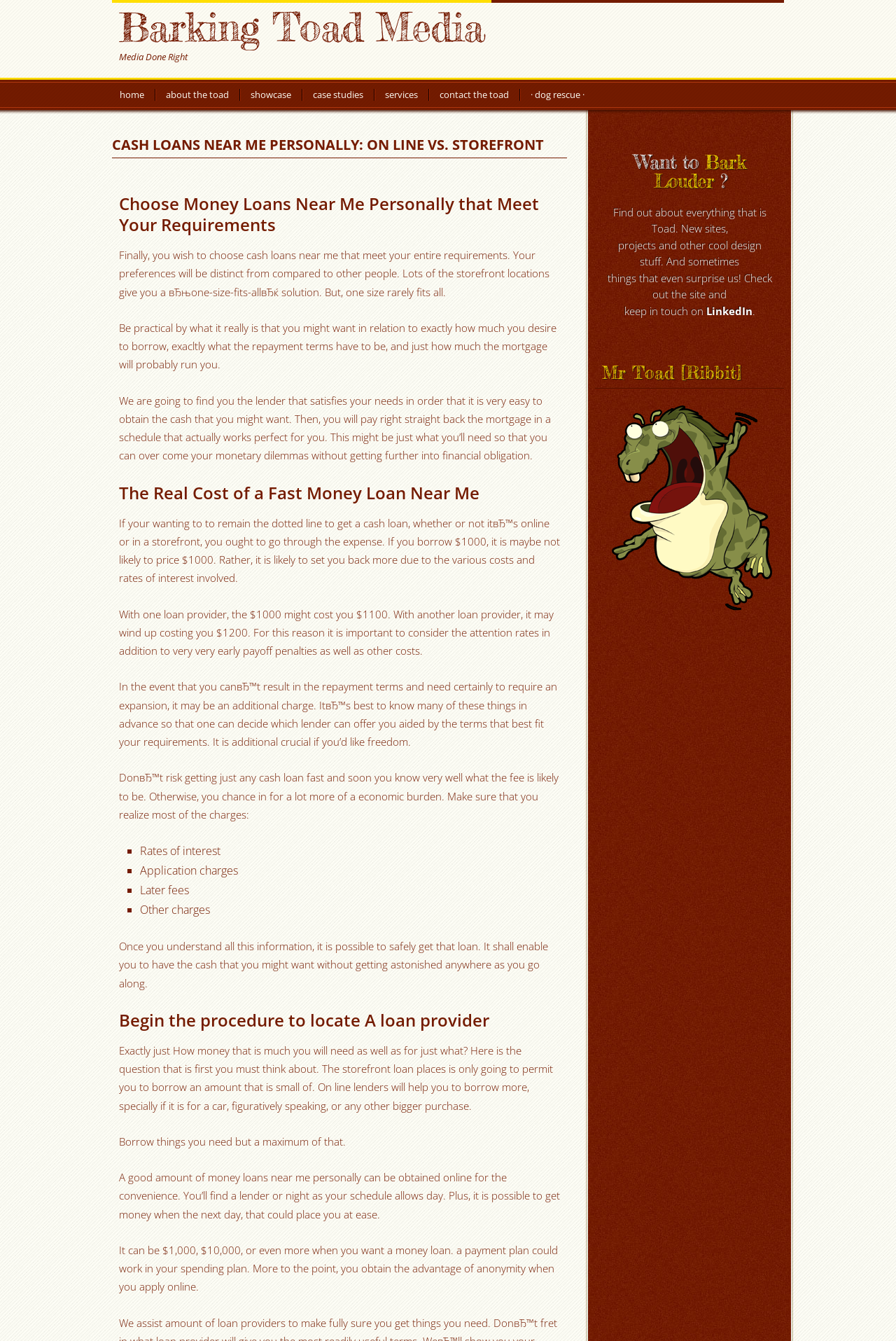What is the purpose of the 'Want to Bark Louder?' section?
Please provide an in-depth and detailed response to the question.

The 'Want to Bark Louder?' section appears to be a call-to-action that encourages readers to learn more about Barking Toad Media, including their projects, design work, and other interesting content. This section may be intended to promote the media company's services and expertise.